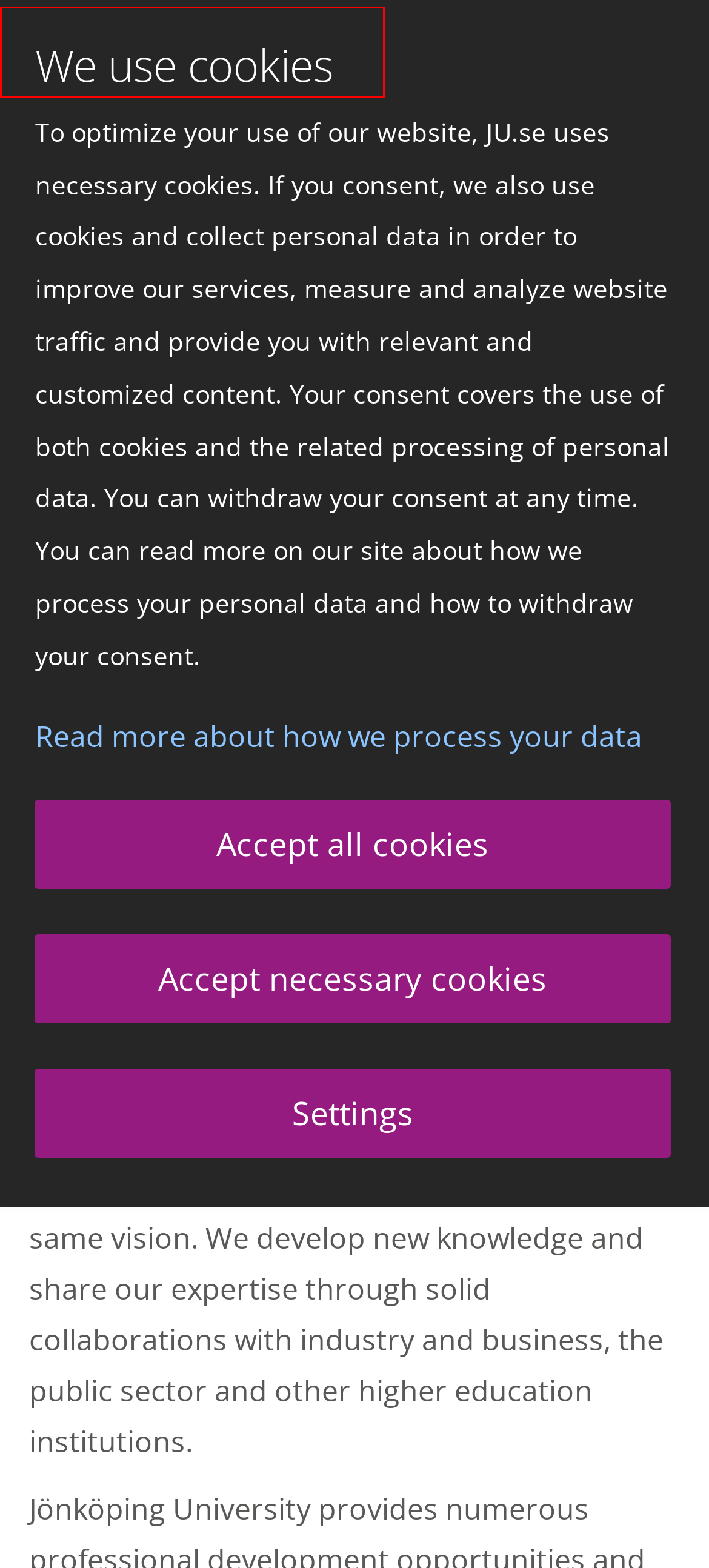Given a screenshot of a webpage with a red bounding box highlighting a UI element, determine which webpage description best matches the new webpage that appears after clicking the highlighted element. Here are the candidates:
A. Service Center - Service - Jönköping University
B. Assistant/Associate Professor in Software Security
C. Assistant/Associate Professor in Web and Mobile Development
D. Jönköping University
E. Contact and Press - About the University - Jönköping University
F. Job Vacancies - About the University - Jönköping University
G. Doctoral students in industrial product realisation
H. Job subscription

D